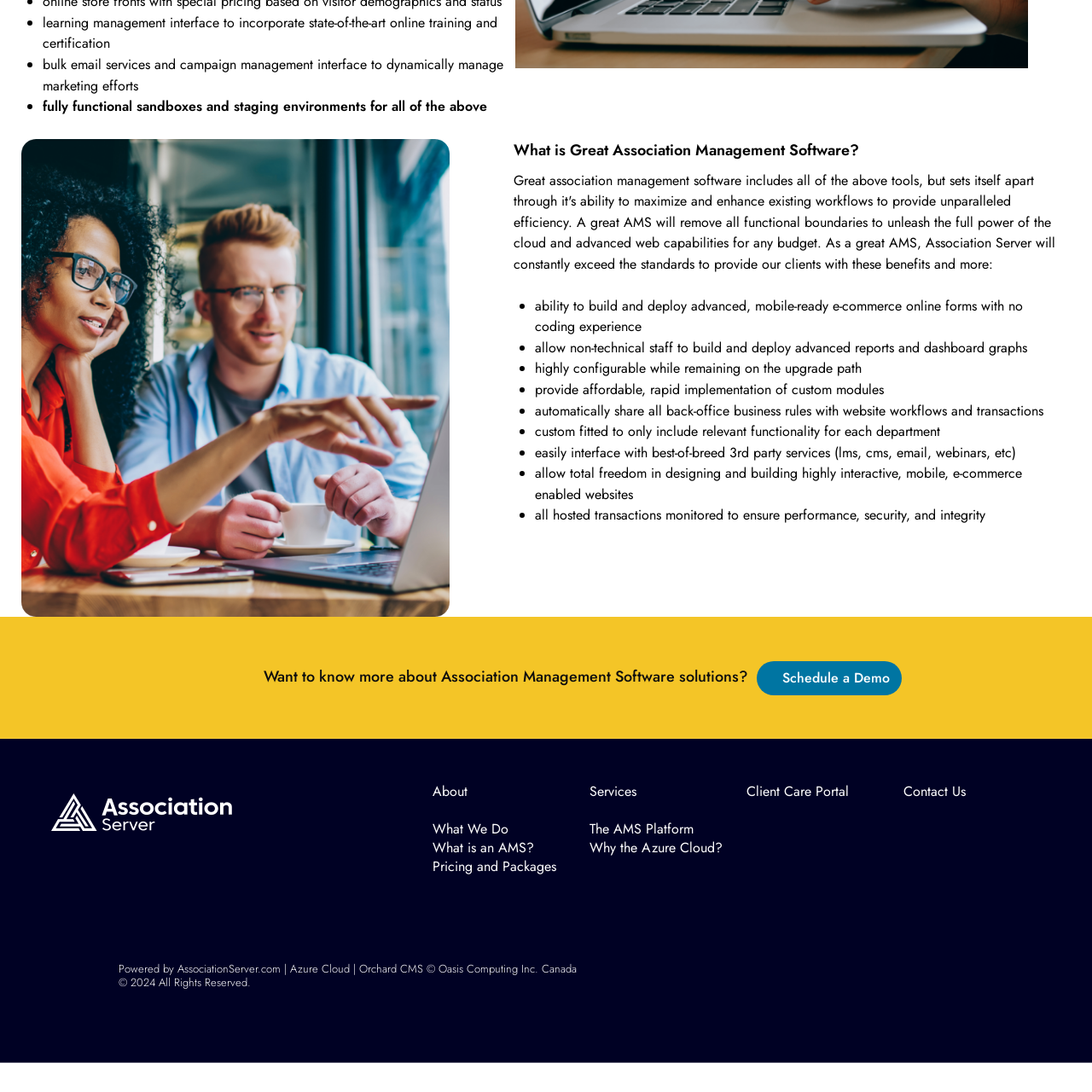Please specify the bounding box coordinates of the area that should be clicked to accomplish the following instruction: "Click ATTORNEY". The coordinates should consist of four float numbers between 0 and 1, i.e., [left, top, right, bottom].

None